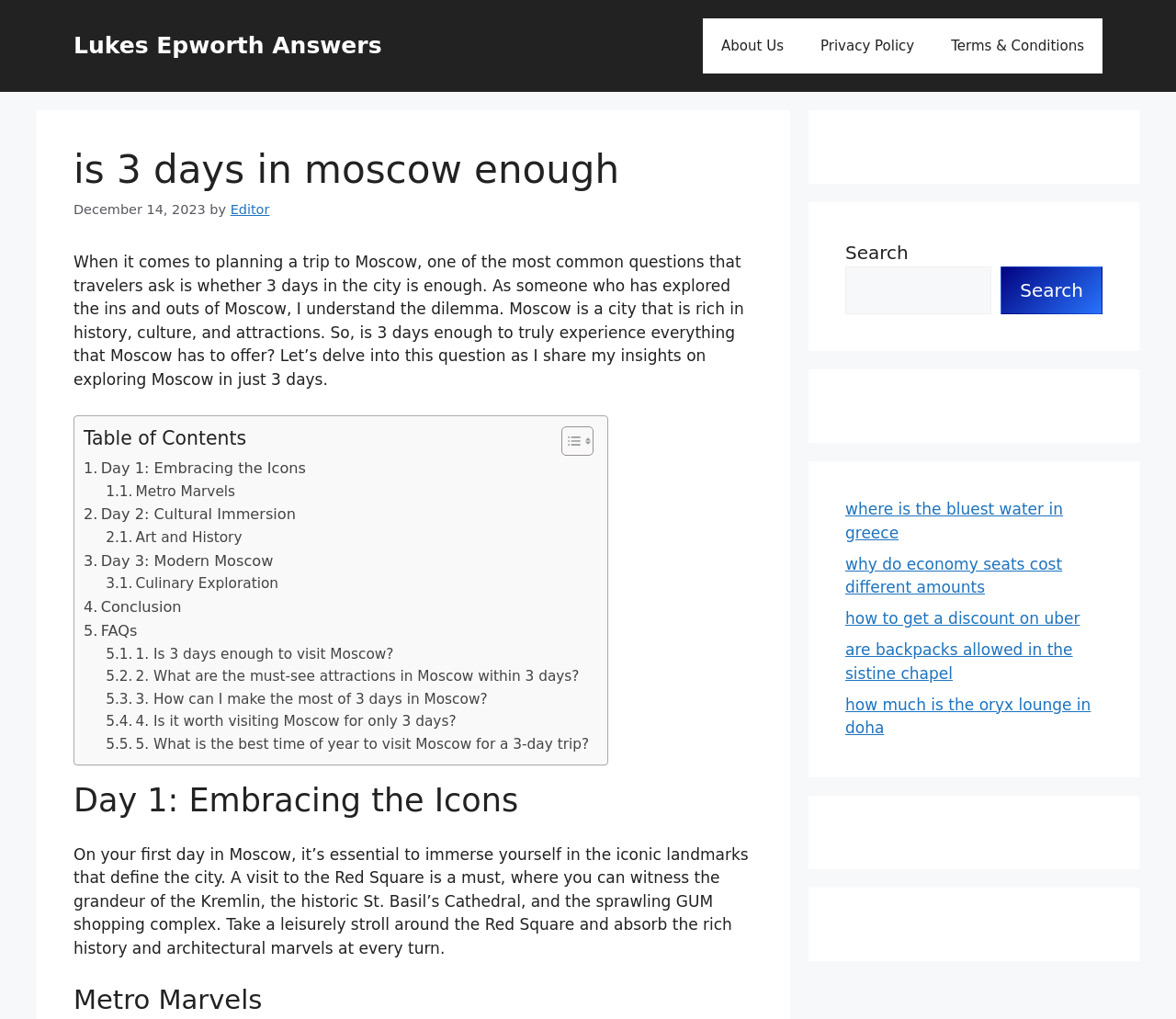Using the provided element description, identify the bounding box coordinates as (top-left x, top-left y, bottom-right x, bottom-right y). Ensure all values are between 0 and 1. Description: Download (Product Brochure)

None